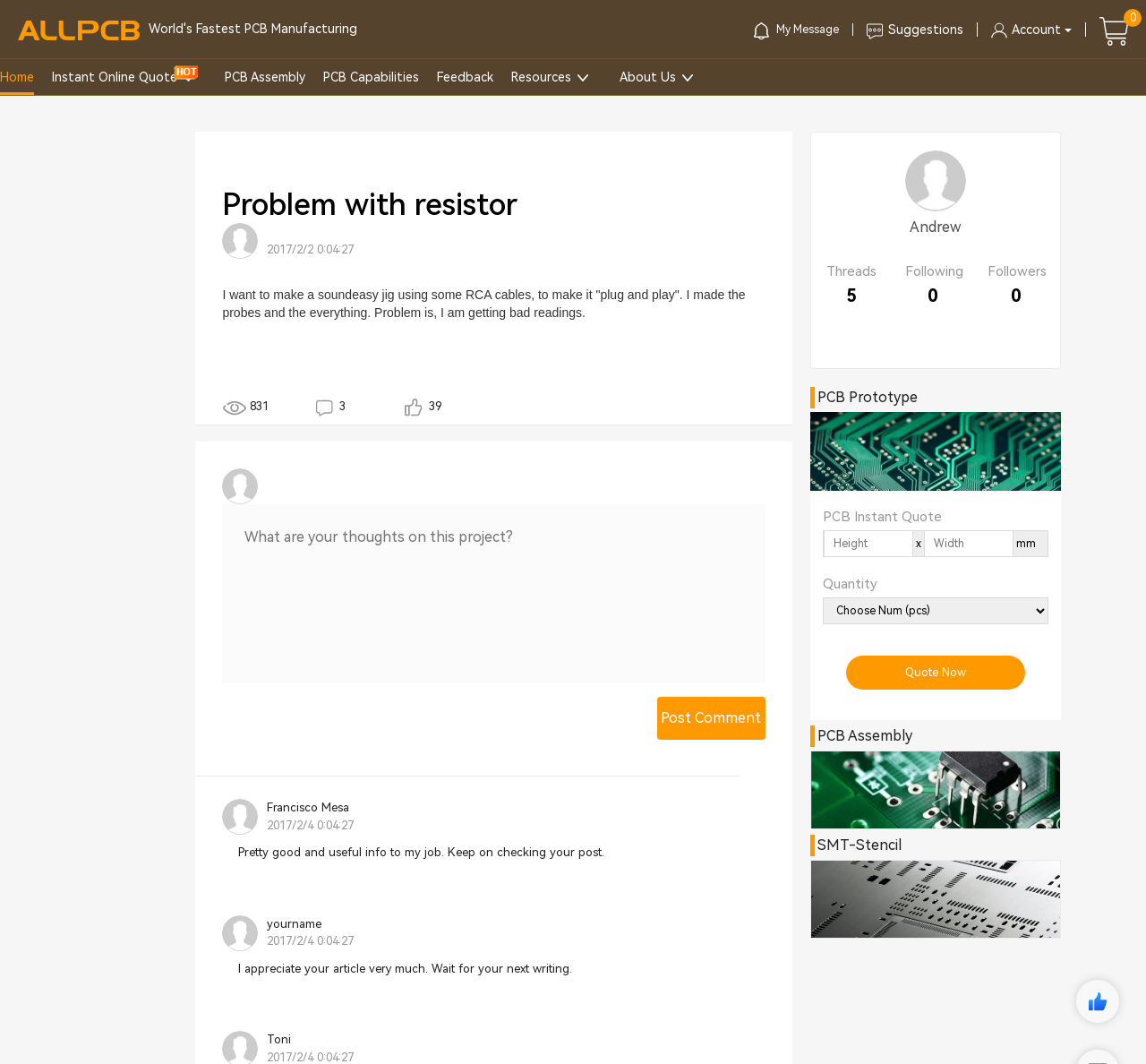Show the bounding box coordinates for the element that needs to be clicked to execute the following instruction: "Click the 'Quote Now' button". Provide the coordinates in the form of four float numbers between 0 and 1, i.e., [left, top, right, bottom].

[0.738, 0.616, 0.895, 0.648]